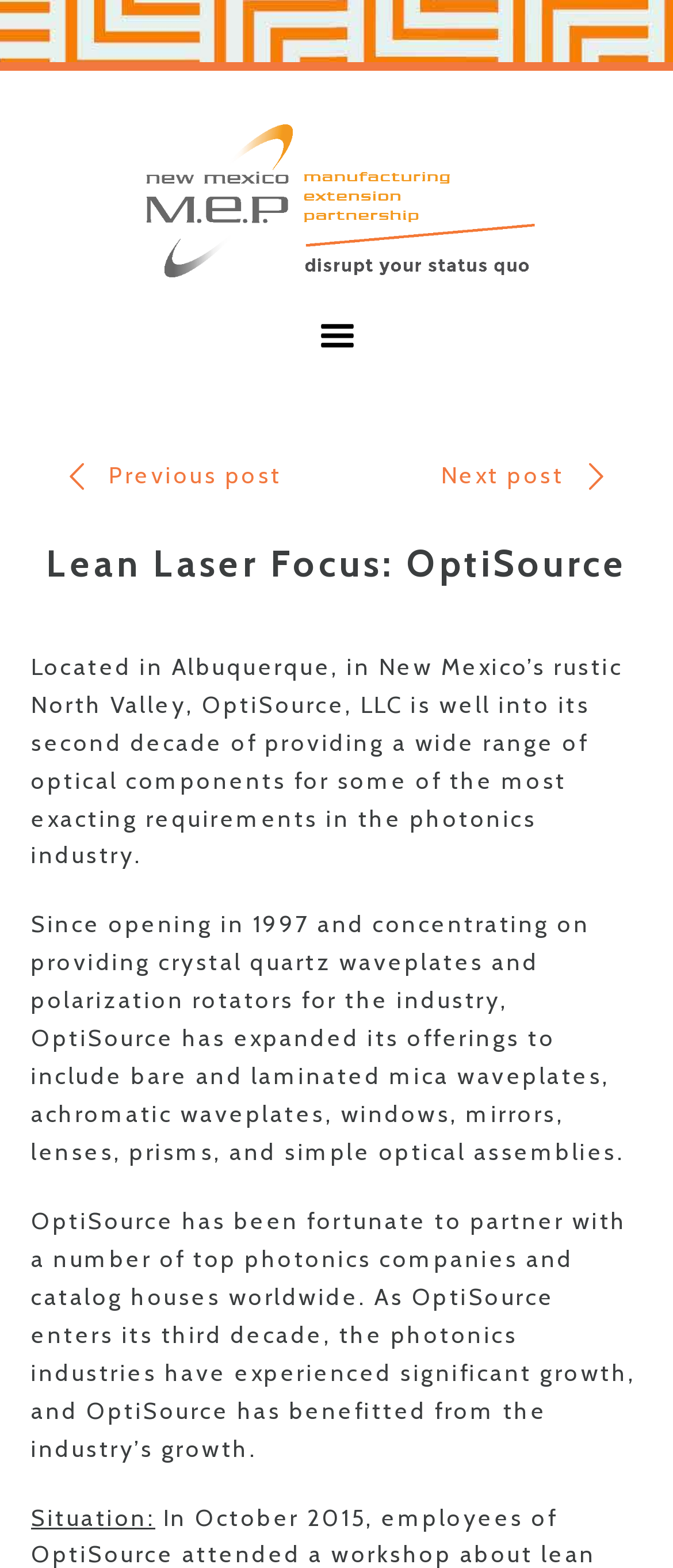What type of products does OptiSource provide?
Please provide a comprehensive answer based on the contents of the image.

I found the answer by reading the text 'Located in Albuquerque, in New Mexico’s rustic North Valley, OptiSource, LLC is well into its second decade of providing a wide range of optical components...' which mentions the type of products the company provides.